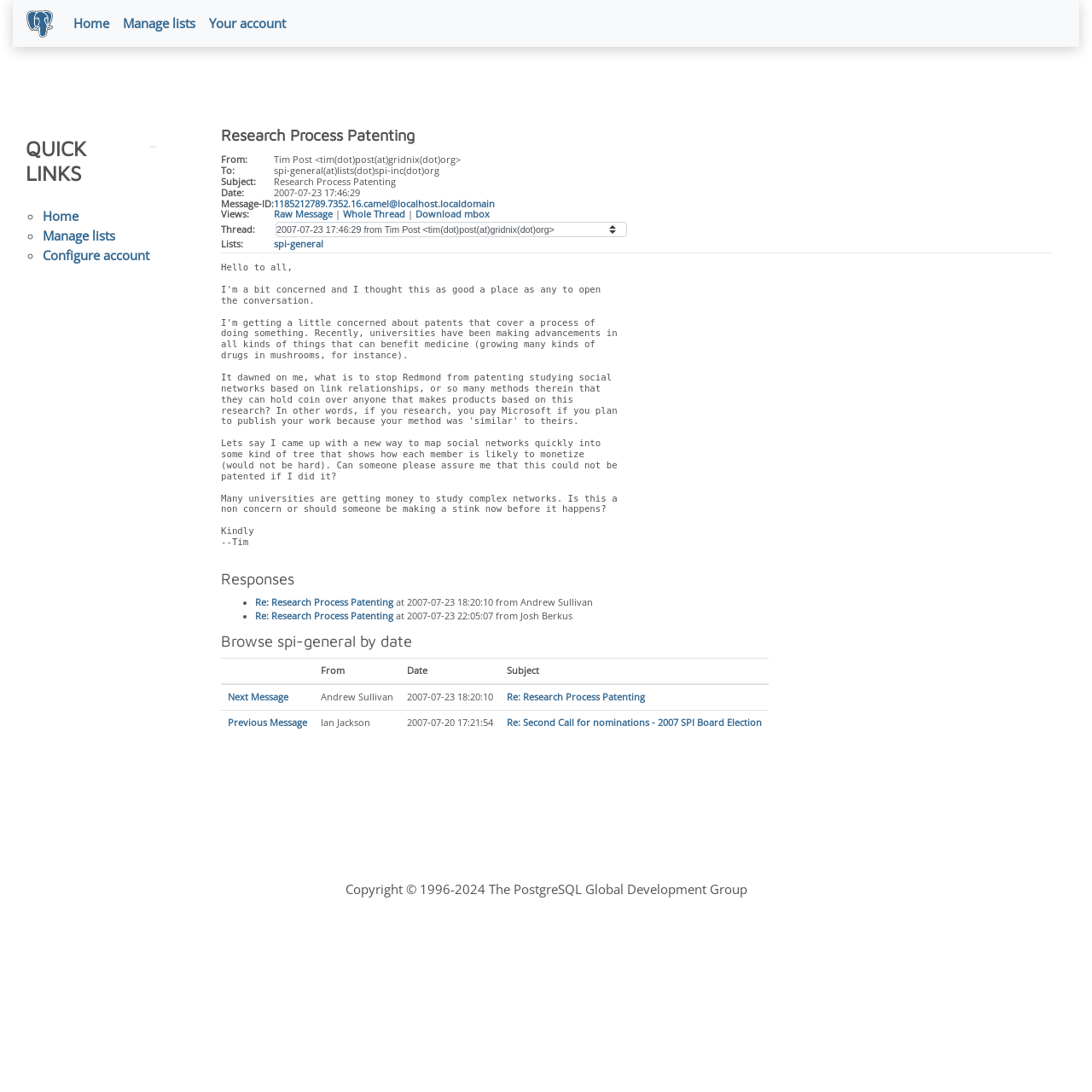Can you identify and provide the main heading of the webpage?

Research Process Patenting